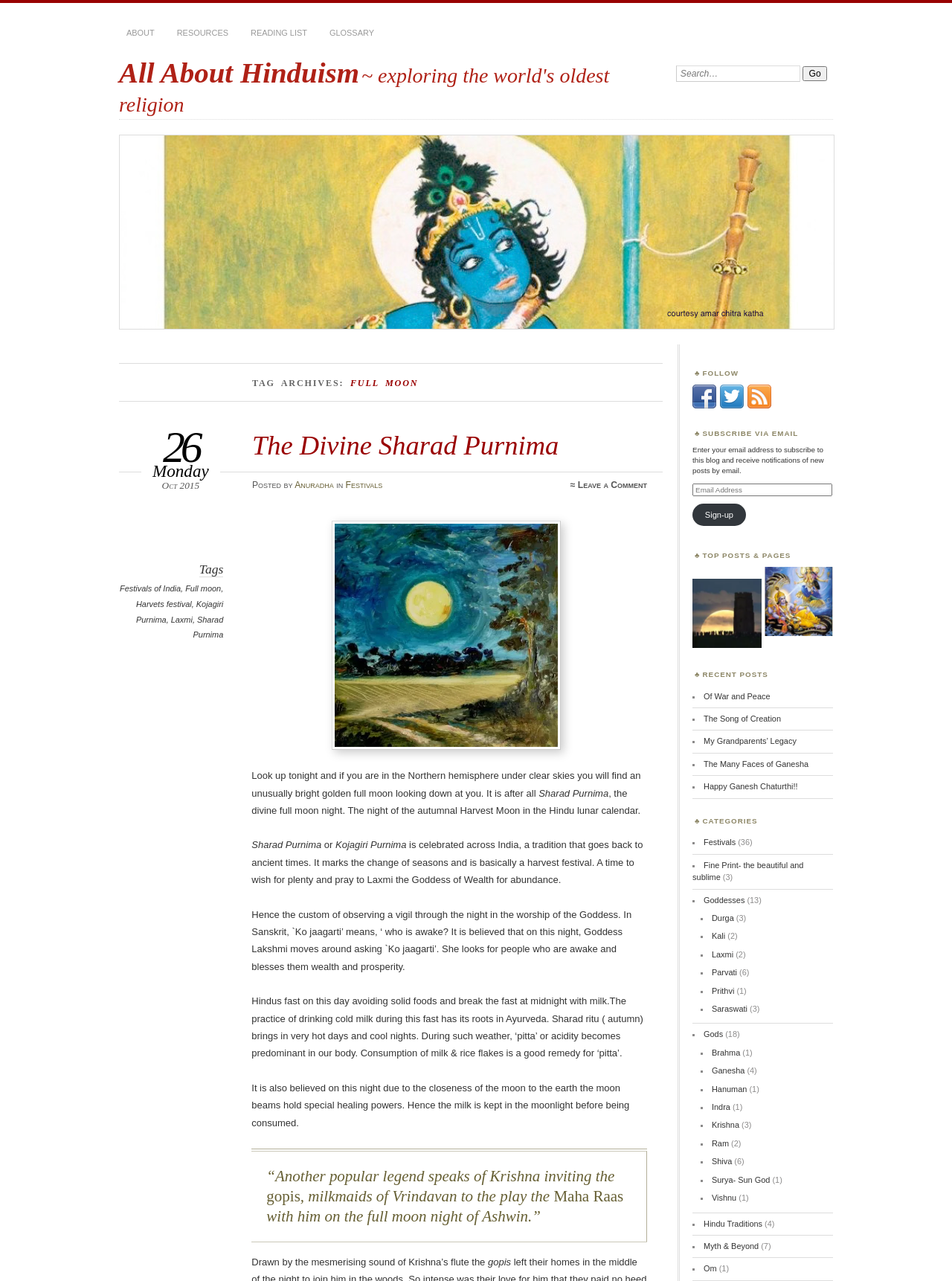Identify and extract the main heading of the webpage.

All About Hinduism